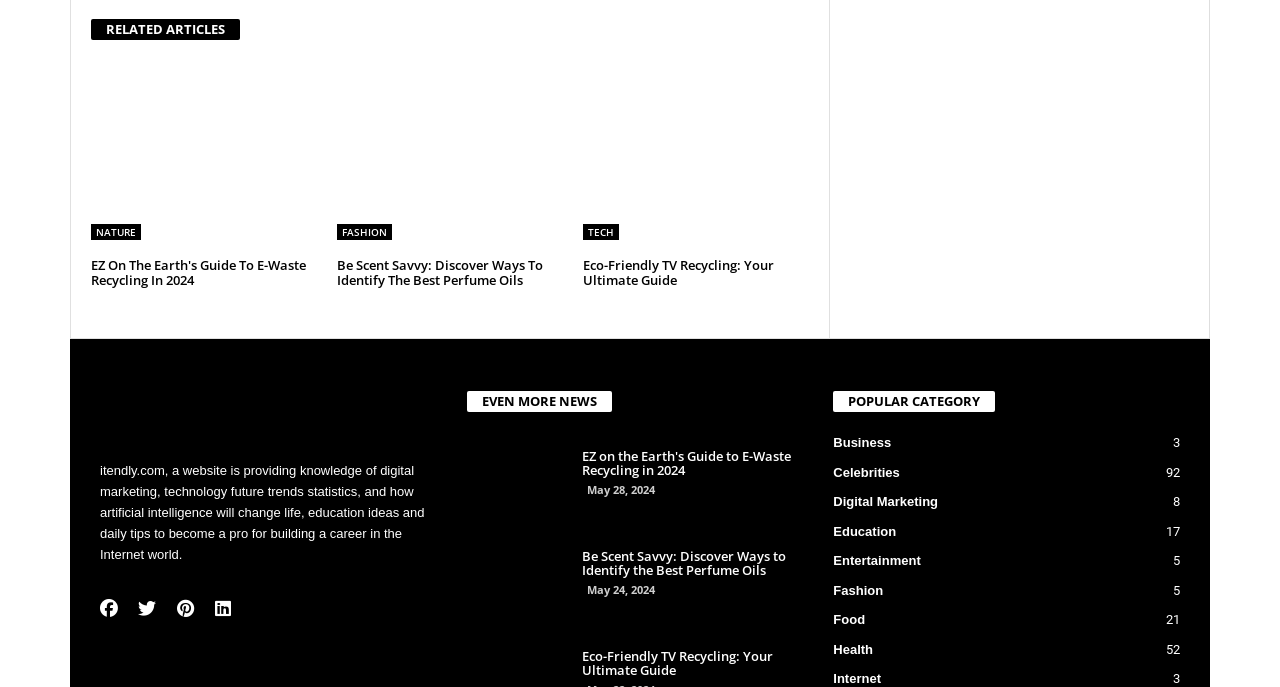Locate the bounding box coordinates of the clickable region to complete the following instruction: "Click on the 'EVEN MORE NEWS' button."

[0.365, 0.57, 0.478, 0.6]